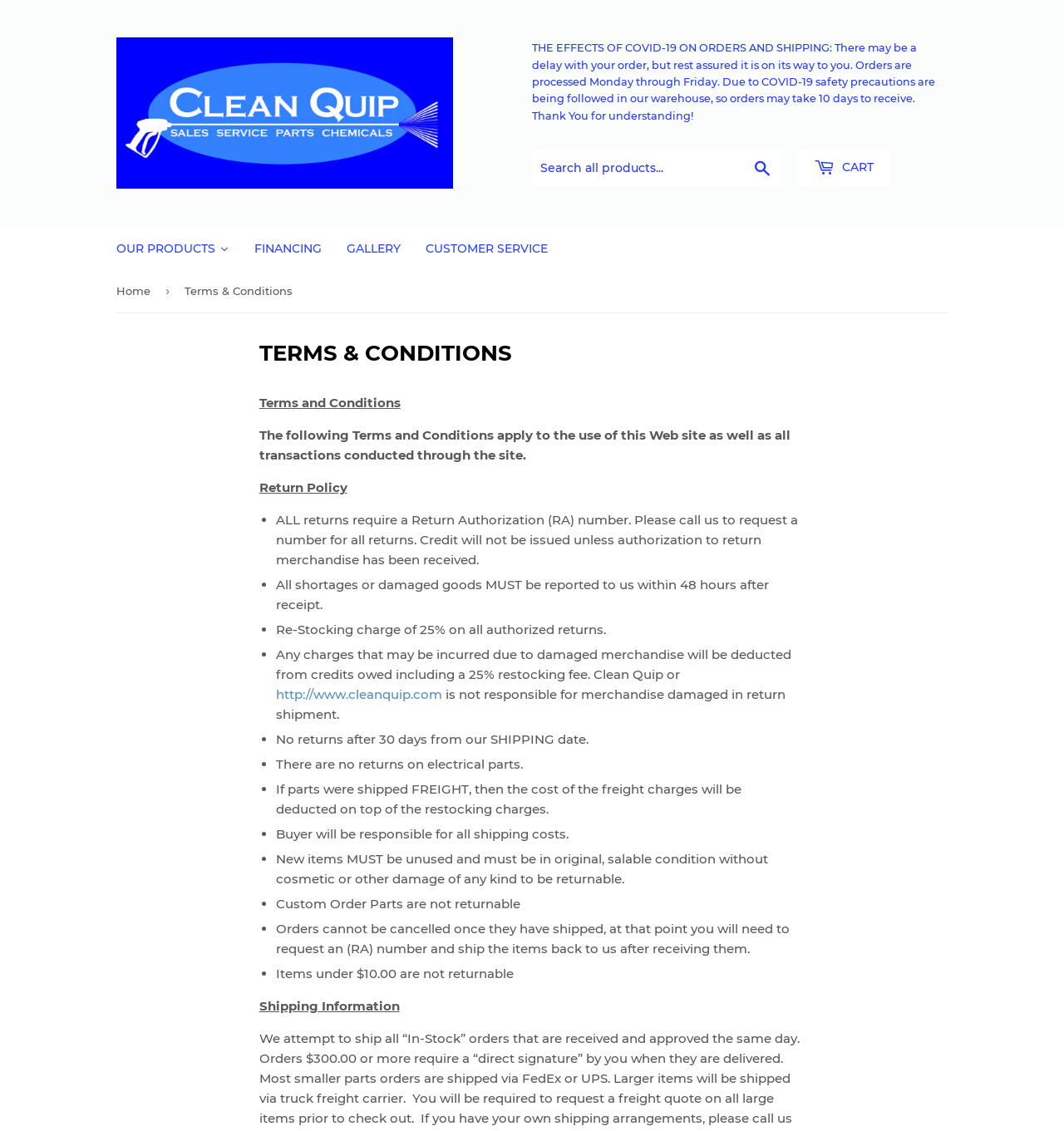Using the given element description, provide the bounding box coordinates (top-left x, top-left y, bottom-right x, bottom-right y) for the corresponding UI element in the screenshot: OUR PRODUCTS

[0.098, 0.2, 0.227, 0.238]